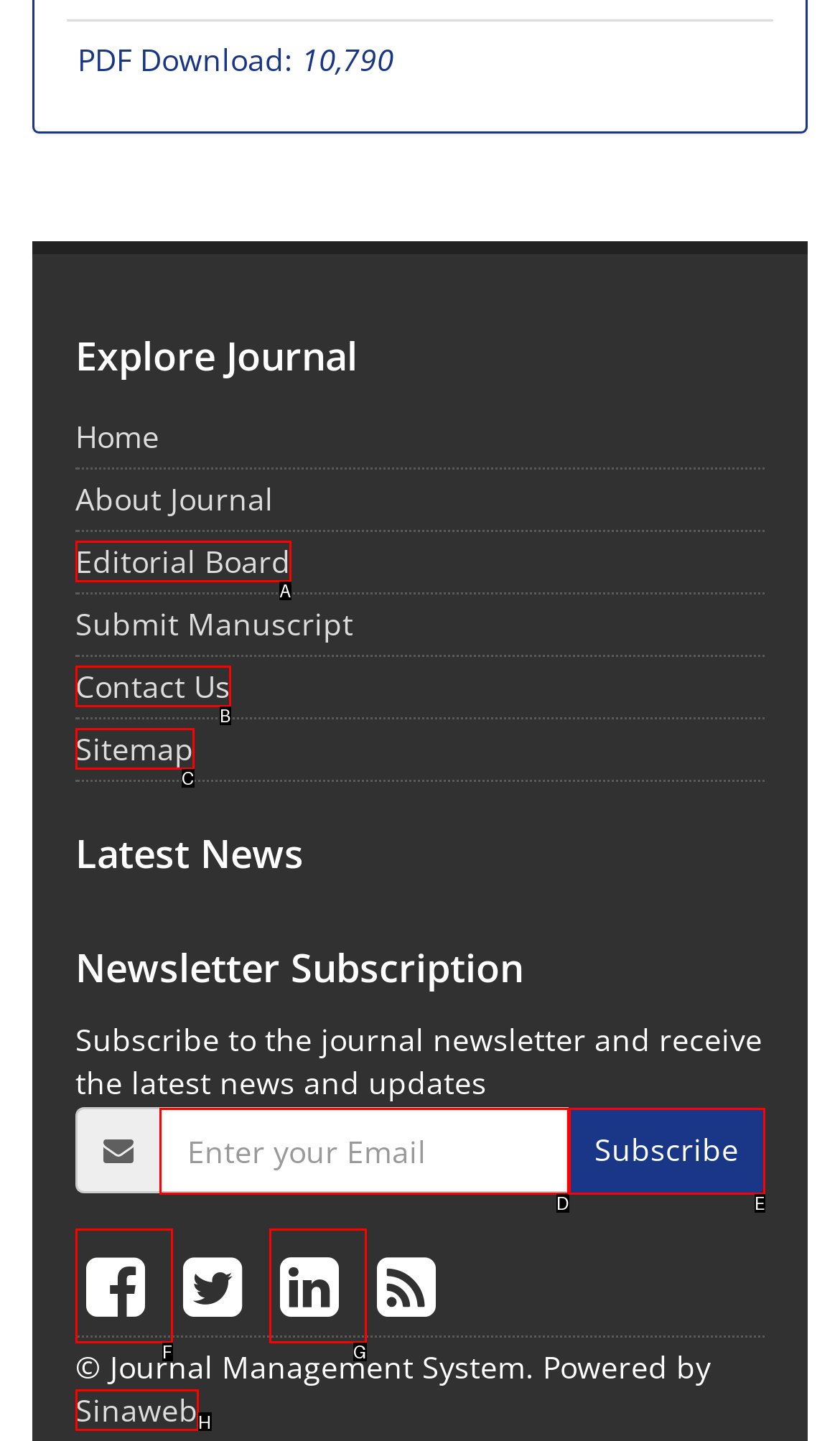Given the description: Music and Marketing, identify the matching HTML element. Provide the letter of the correct option.

None